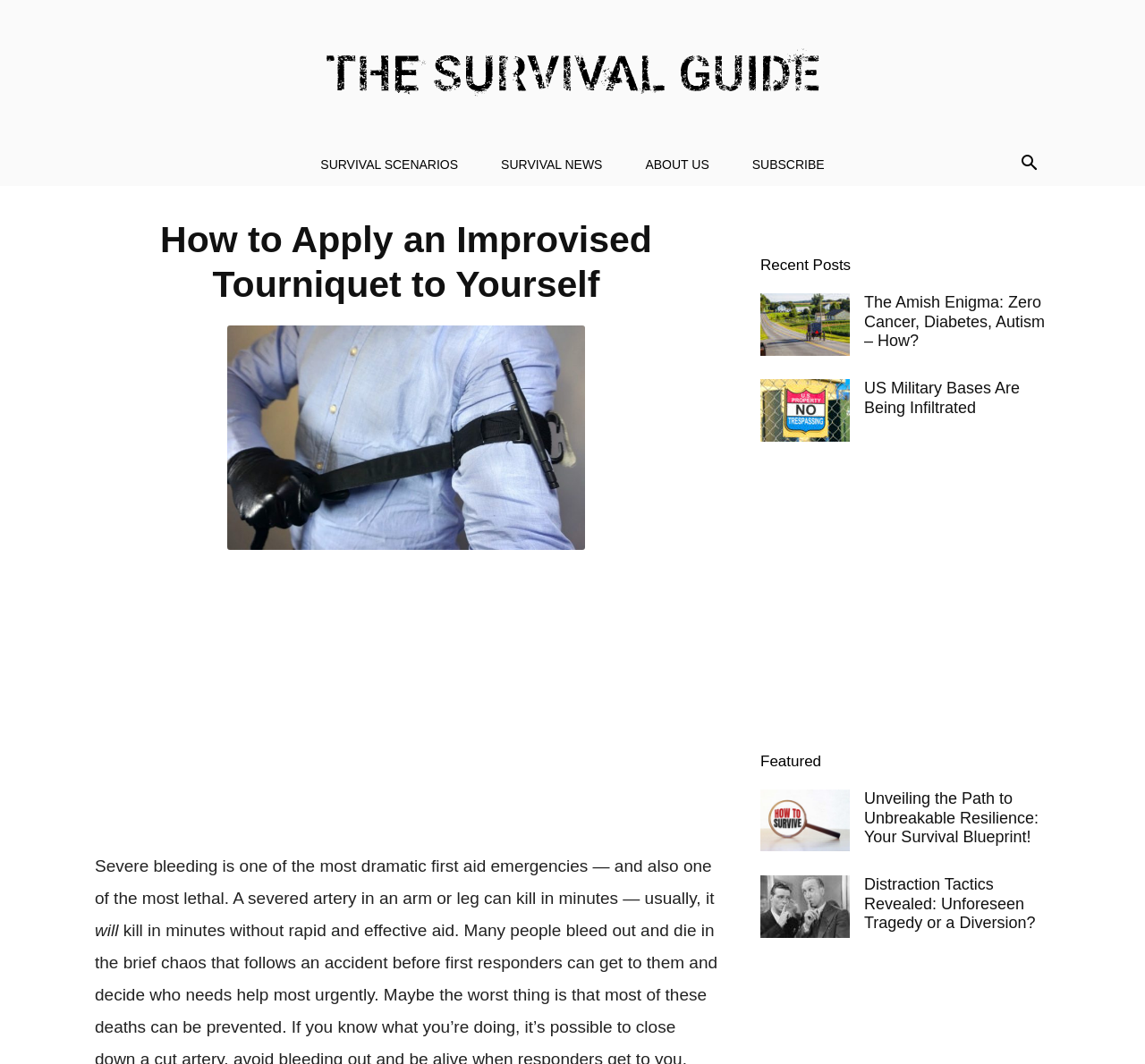Locate the bounding box coordinates of the element to click to perform the following action: 'Visit the 'SURVIVAL SCENARIOS' page'. The coordinates should be given as four float values between 0 and 1, in the form of [left, top, right, bottom].

[0.261, 0.134, 0.419, 0.175]